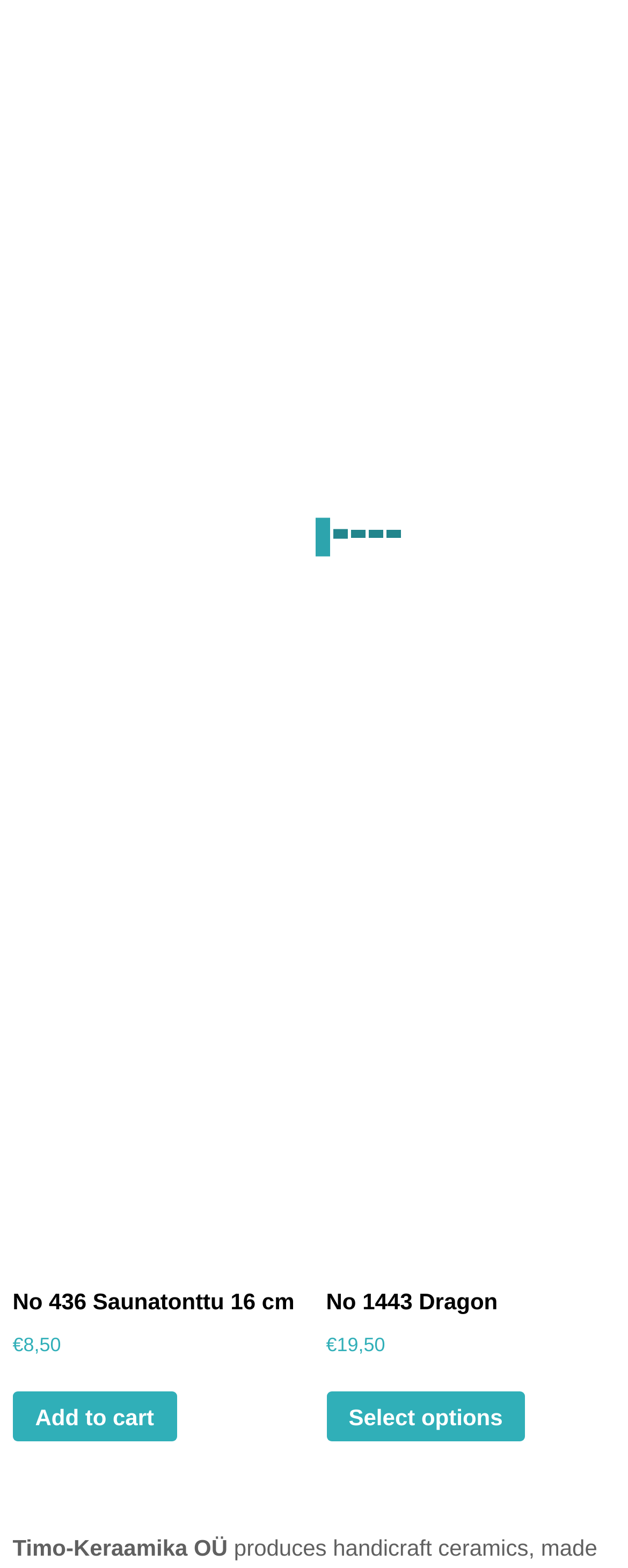Identify the bounding box coordinates of the region that should be clicked to execute the following instruction: "Add 'No 791 Salt bowl potato' to your cart".

[0.519, 0.517, 0.78, 0.549]